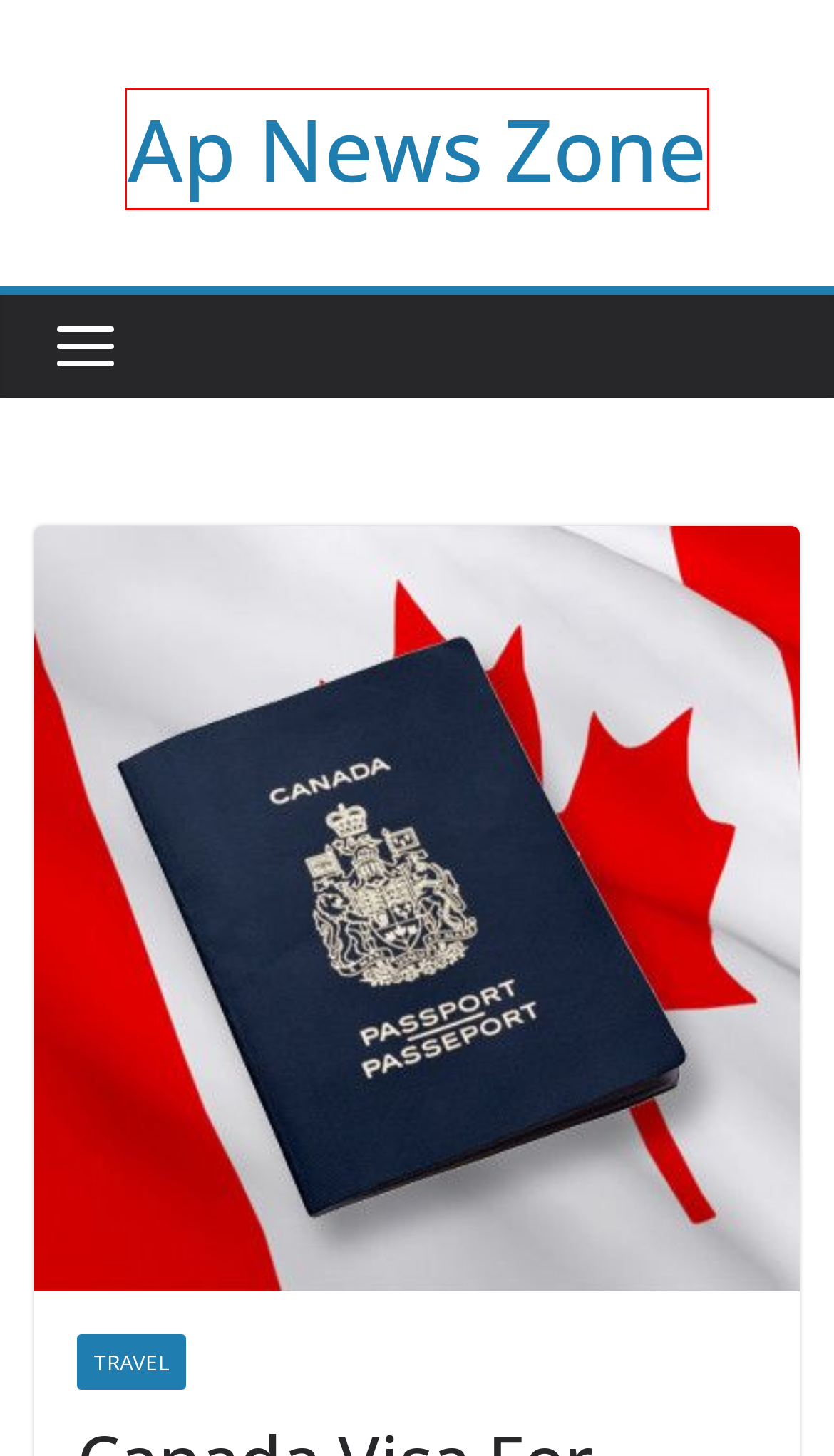Examine the screenshot of a webpage with a red bounding box around a specific UI element. Identify which webpage description best matches the new webpage that appears after clicking the element in the red bounding box. Here are the candidates:
A. Business - Ap News Zone
B. Real Estate - Ap News Zone
C. The Ultimate Guide to Choosing the Best Electric Scooter for Travelling in 2024 - Ap News Zone
D. Lifestyle - Ap News Zone
E. Ap News Zone -
F. Entertainment - Ap News Zone
G. Travel - Ap News Zone
H. US Visa FAQs: The Ultimate Guide For US Visa Applicants - Ap News Zone

E